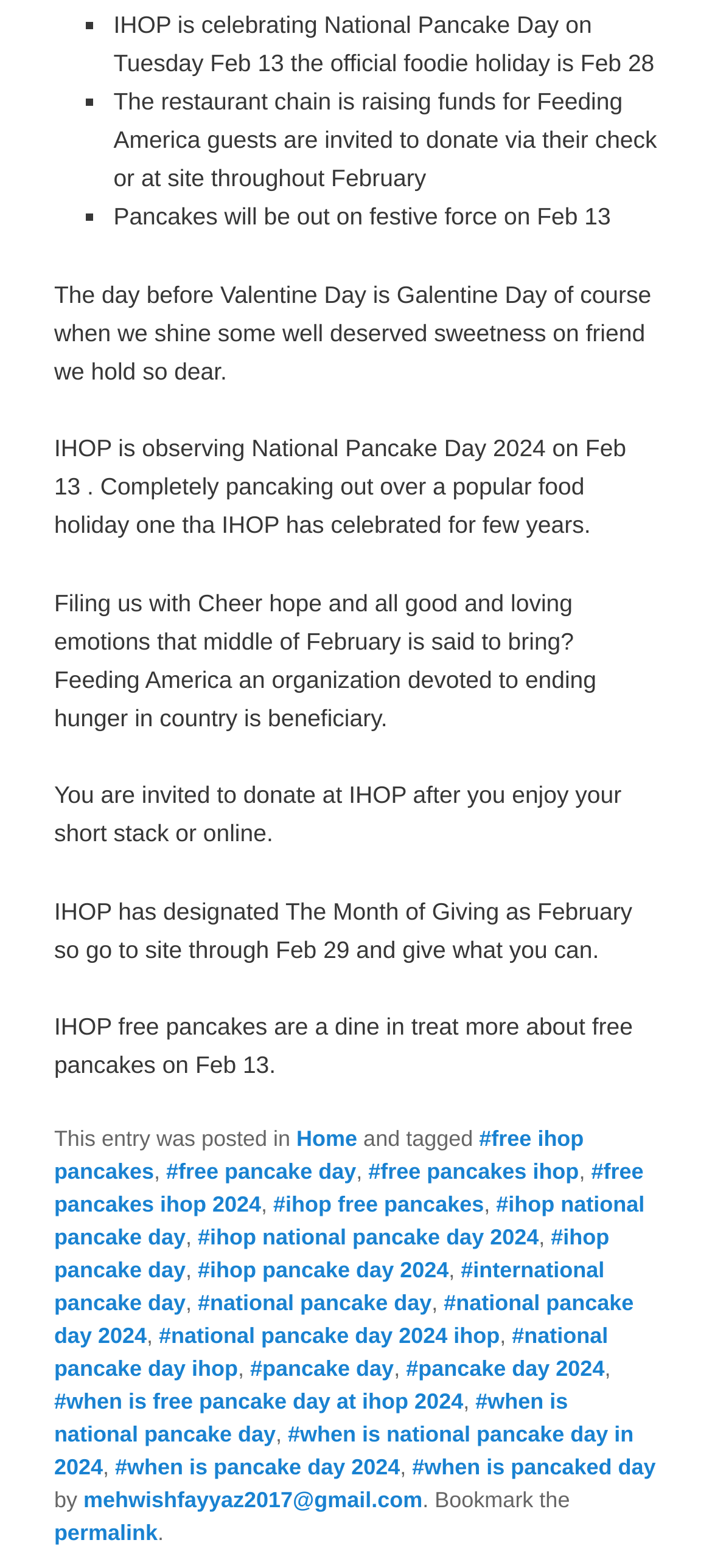What is Galentine Day?
Using the image, answer in one word or phrase.

A day to celebrate friends